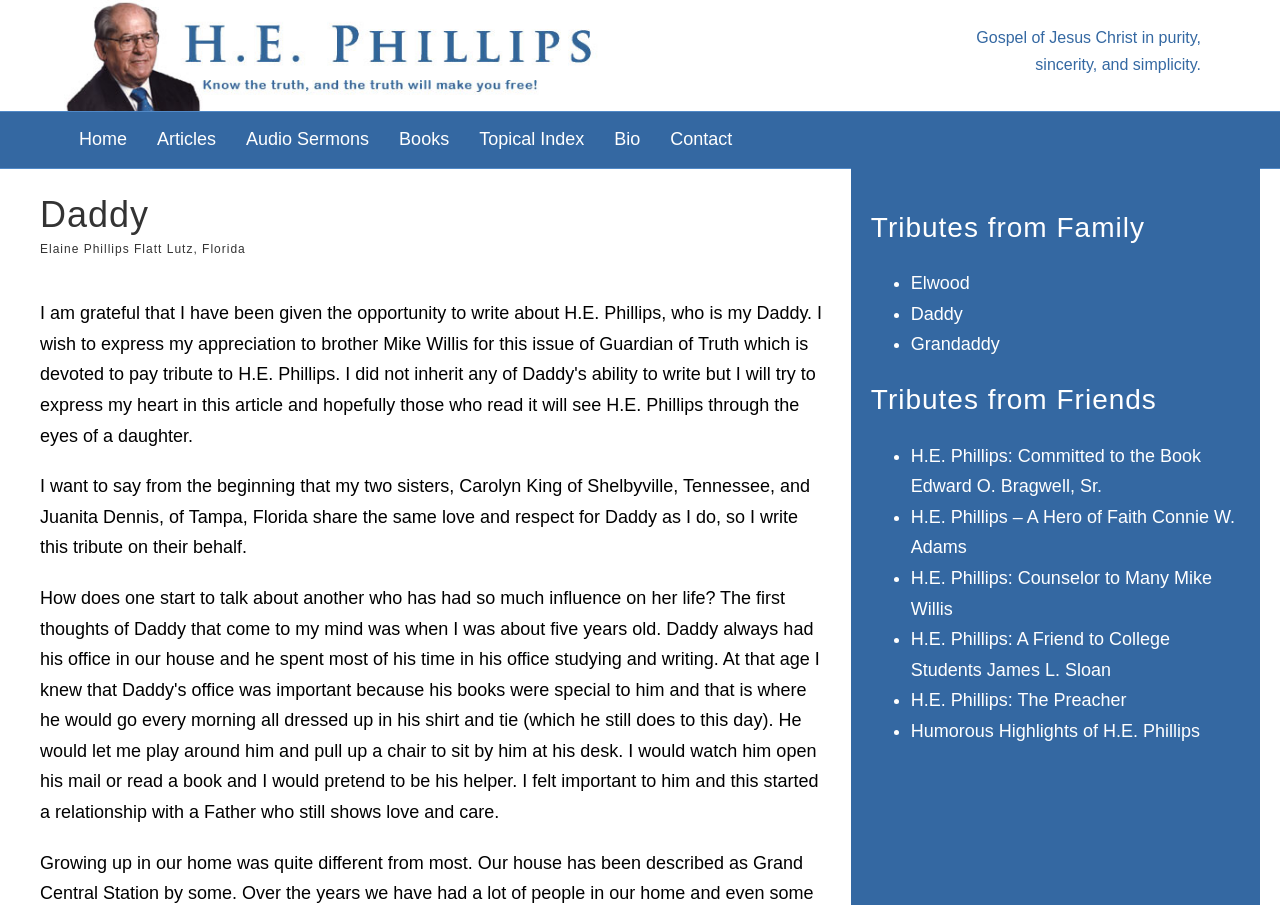What is the name of the sister of Elaine Phillips Flatt?
Observe the image and answer the question with a one-word or short phrase response.

Carolyn King and Juanita Dennis